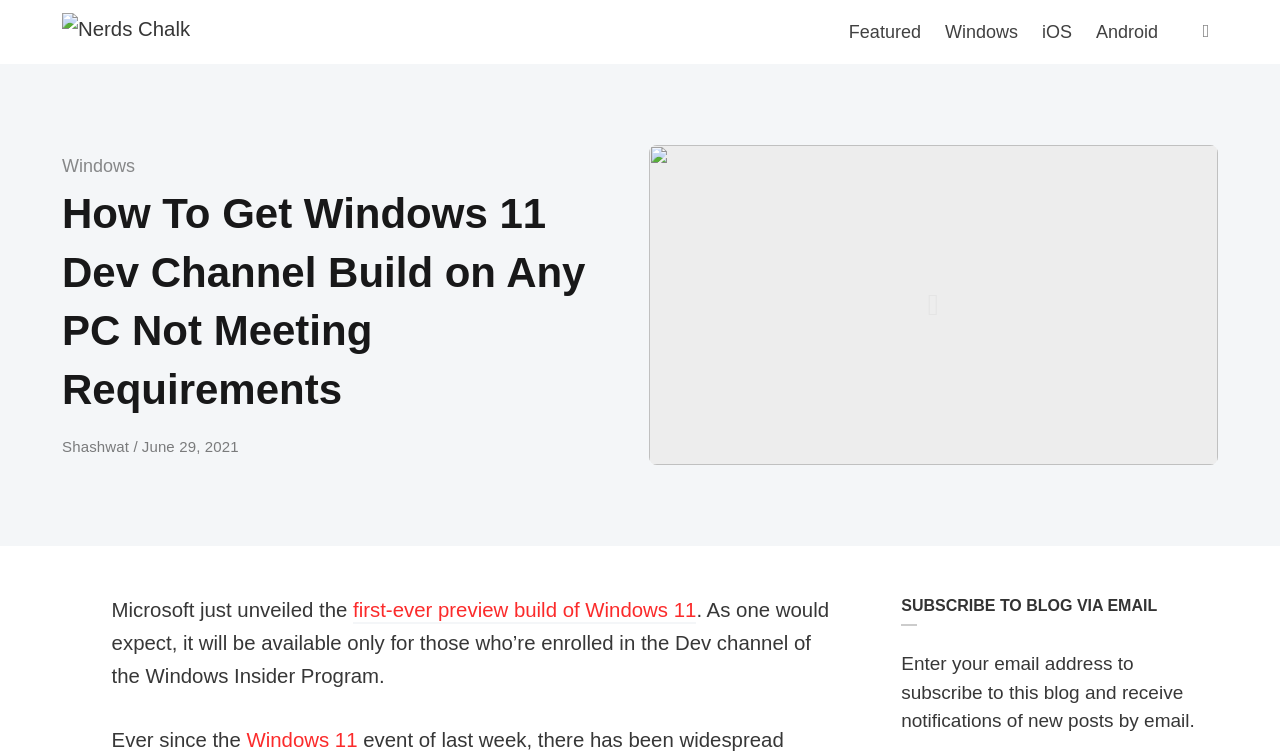Determine the bounding box coordinates for the clickable element required to fulfill the instruction: "Click on the 'Nerds Chalk' link". Provide the coordinates as four float numbers between 0 and 1, i.e., [left, top, right, bottom].

[0.048, 0.0, 0.149, 0.085]